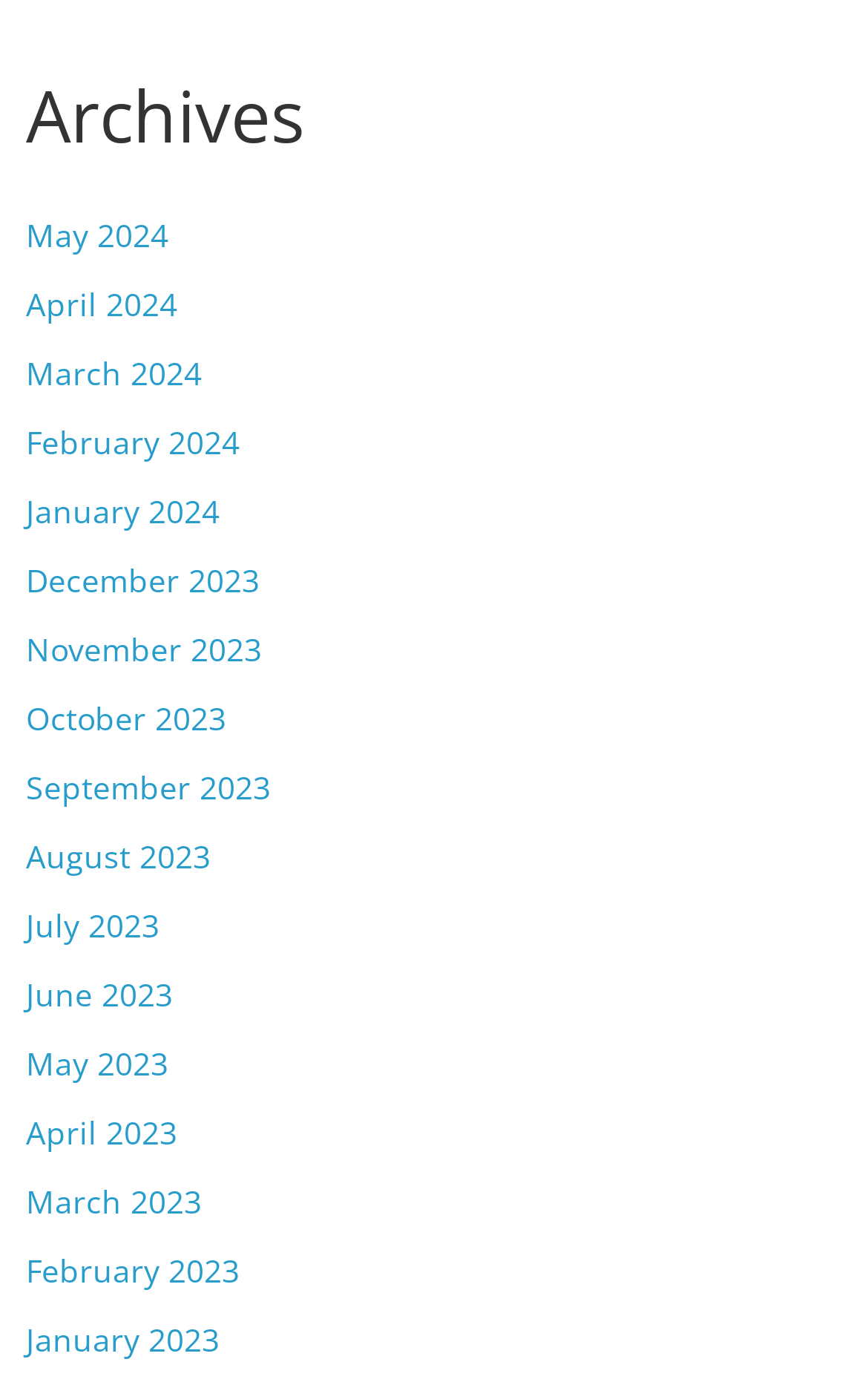Locate the bounding box coordinates of the segment that needs to be clicked to meet this instruction: "view May 2024 archives".

[0.03, 0.154, 0.194, 0.184]